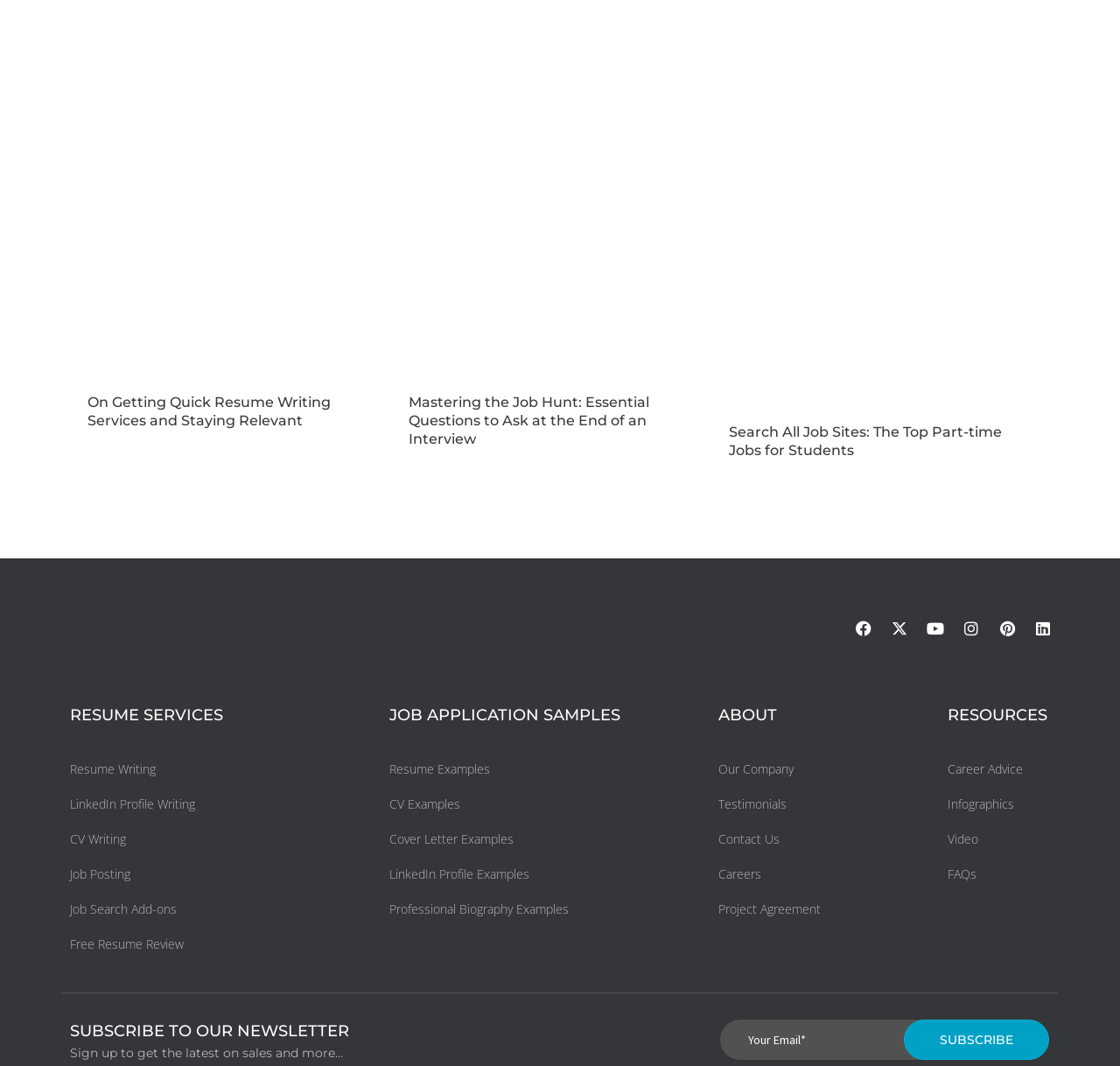Determine the bounding box coordinates for the clickable element required to fulfill the instruction: "view projects". Provide the coordinates as four float numbers between 0 and 1, i.e., [left, top, right, bottom].

None